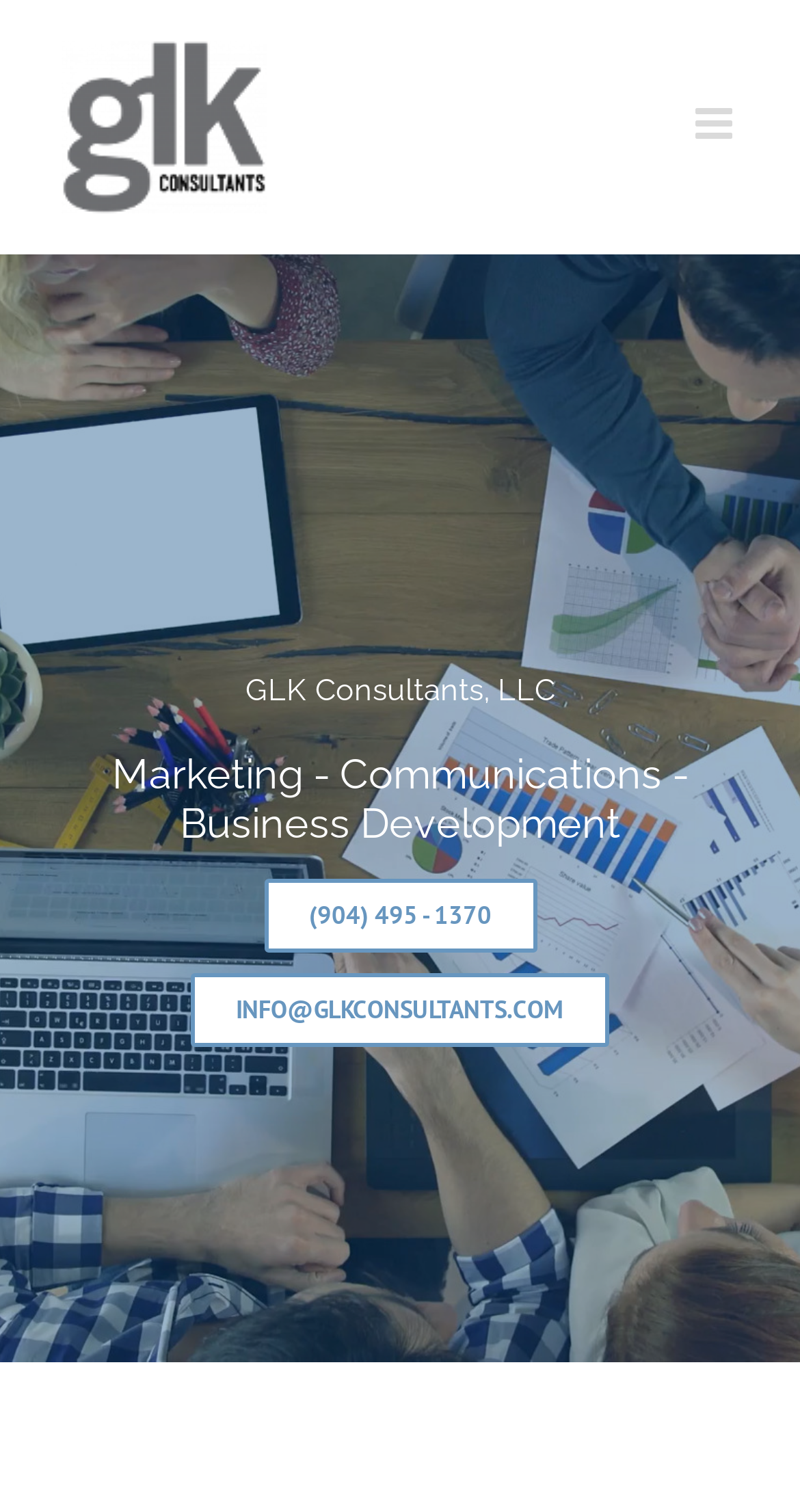Based on the element description Laboratory of Net Centric Computing, identify the bounding box coordinates for the UI element. The coordinates should be in the format (top-left x, top-left y, bottom-right x, bottom-right y) and within the 0 to 1 range.

None